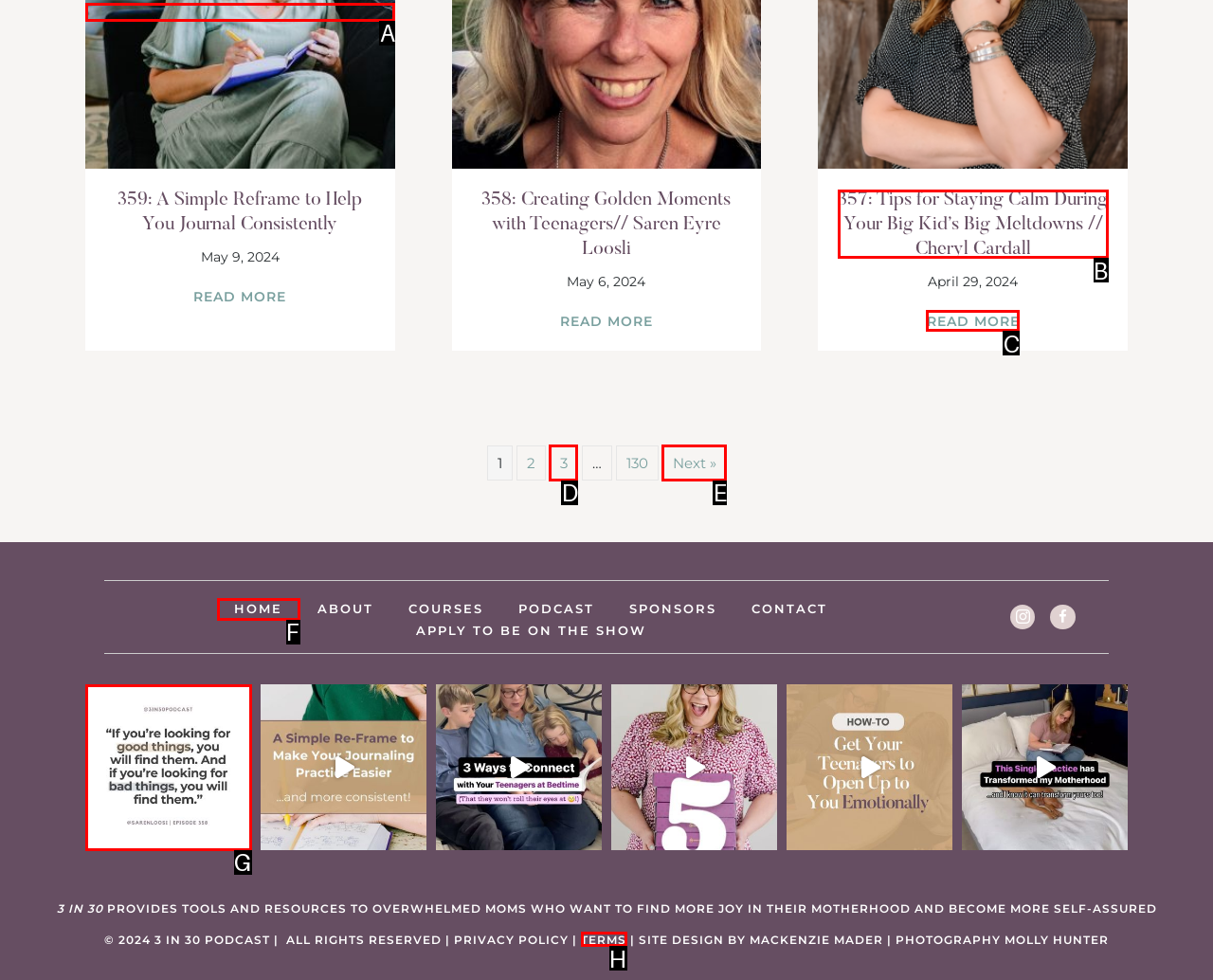Tell me which one HTML element best matches the description: Home Answer with the option's letter from the given choices directly.

F